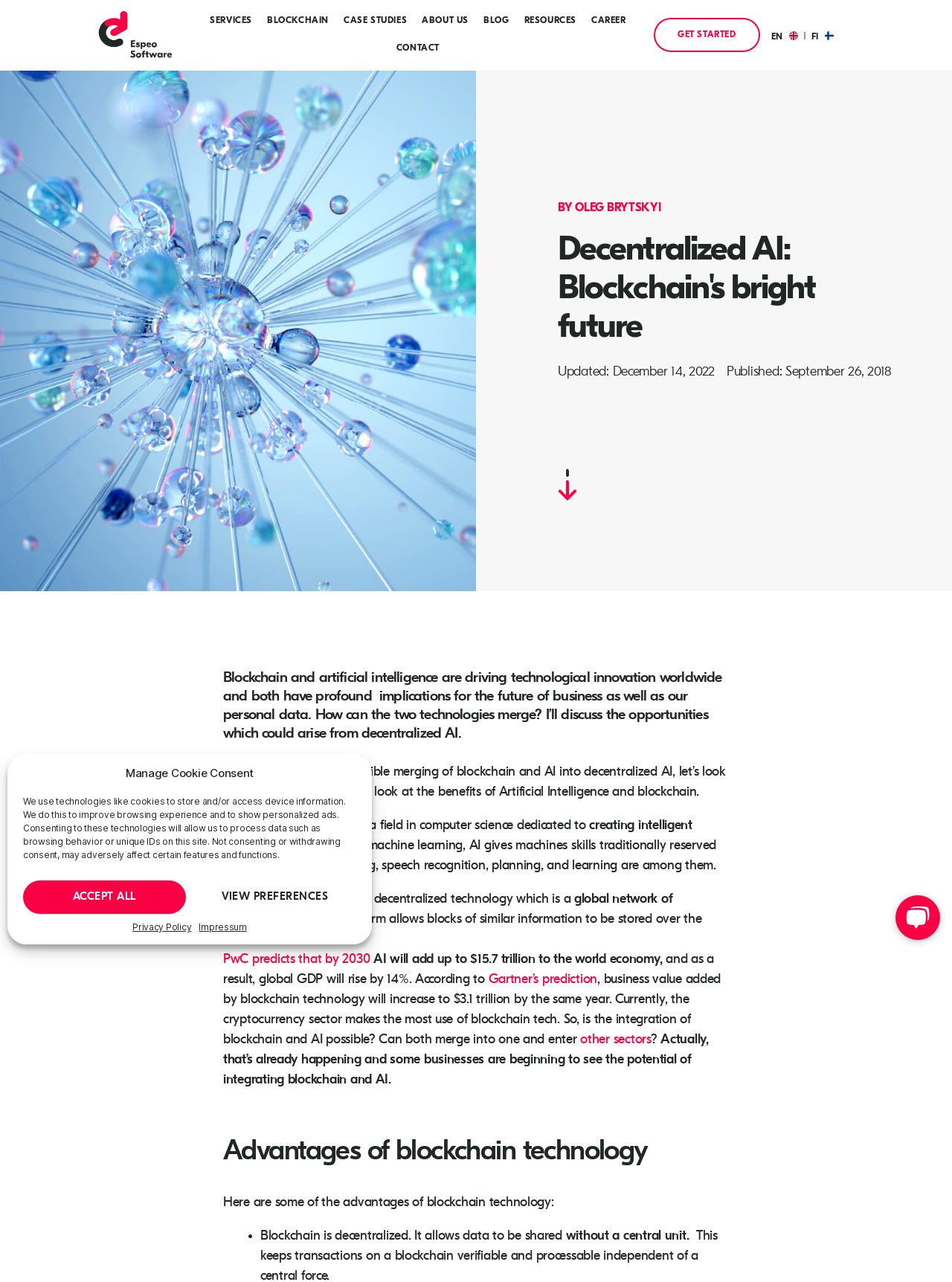Using the provided description: "Services", find the bounding box coordinates of the corresponding UI element. The output should be four float numbers between 0 and 1, in the format [left, top, right, bottom].

[0.213, 0.006, 0.273, 0.027]